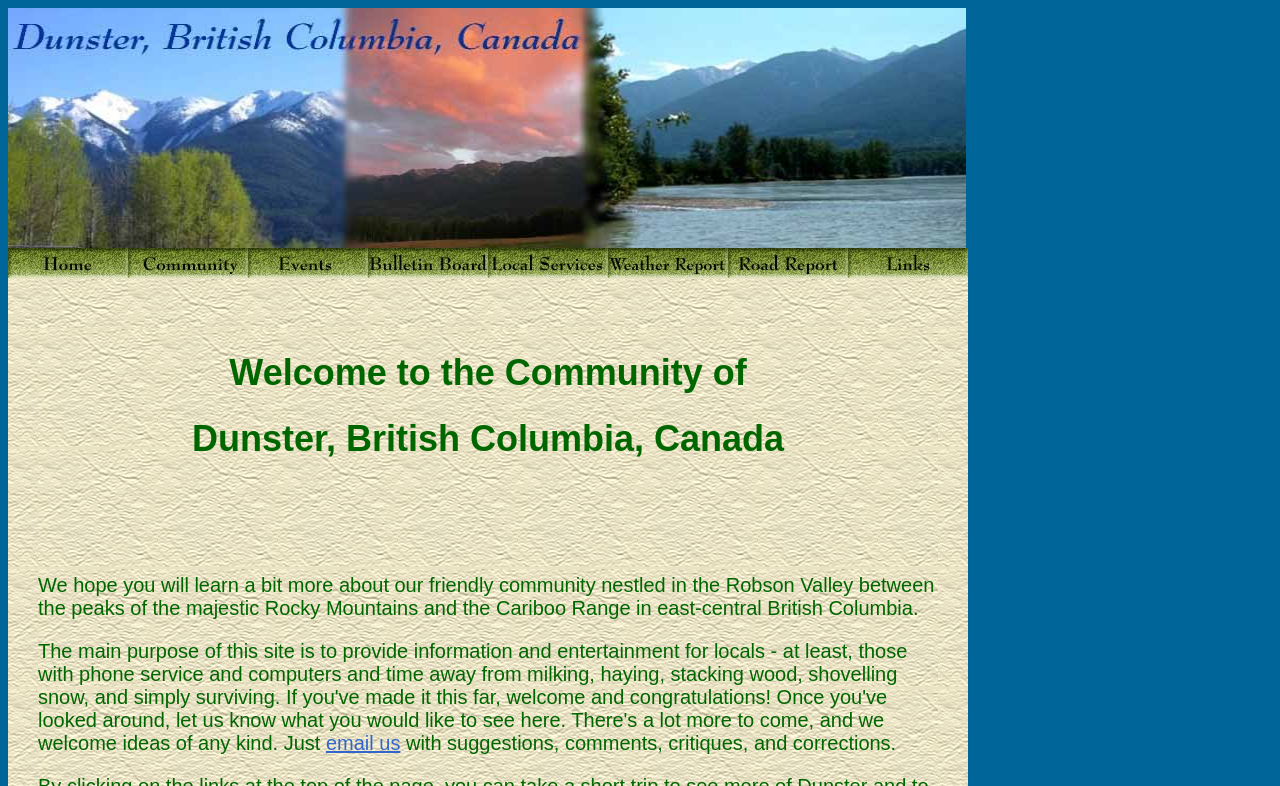Use a single word or phrase to answer the following:
What type of information is provided in the 'Weather Report' section?

Weather information